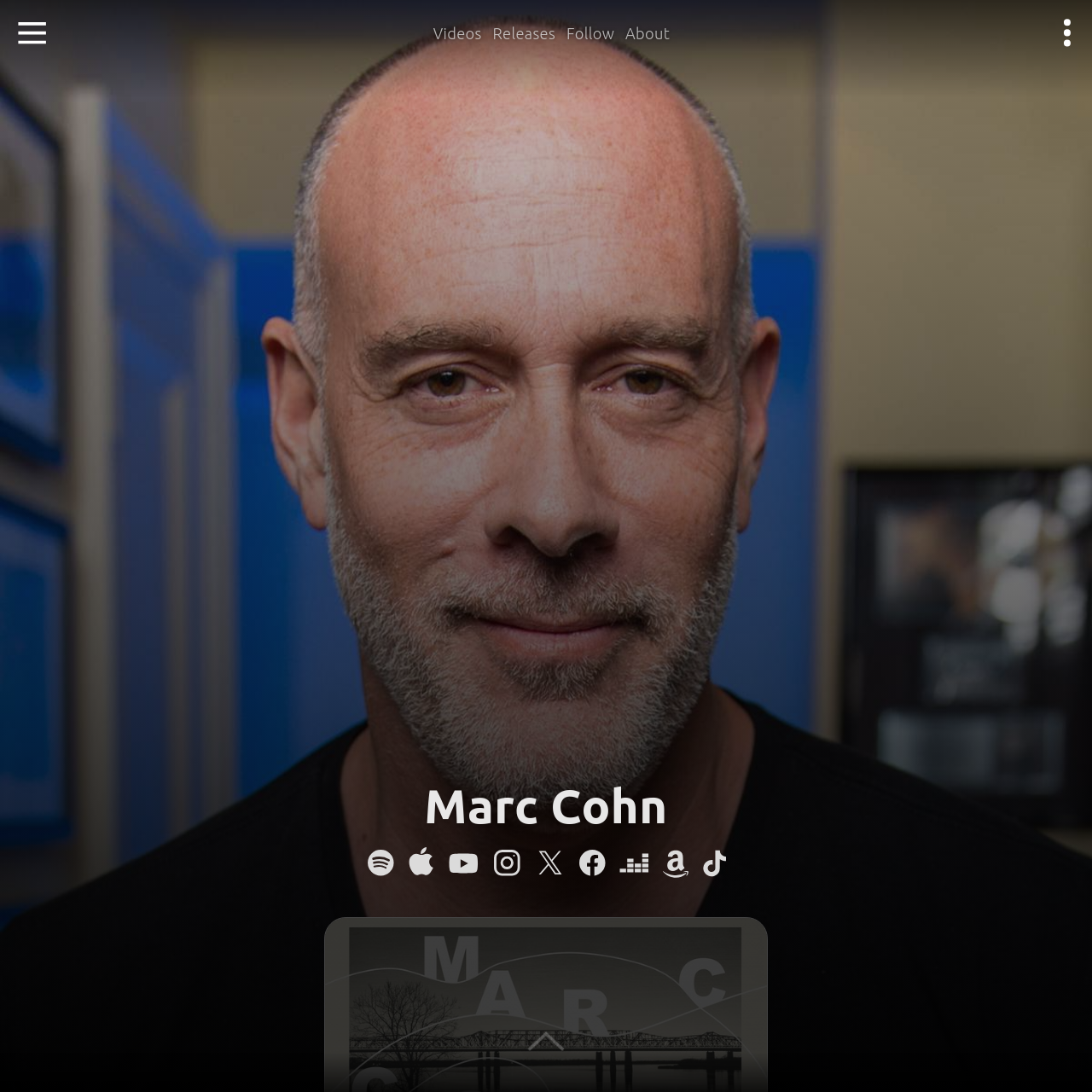Look closely at the image highlighted by the red bounding box and supply a detailed explanation in response to the following question: What is the modern approach reflected in the design?

The design of the logo and the webpage reflects a modern approach to music distribution and artist engagement, which is characterized by a contemporary aesthetic that facilitates easy exploration of Marc Cohn's music across different platforms.